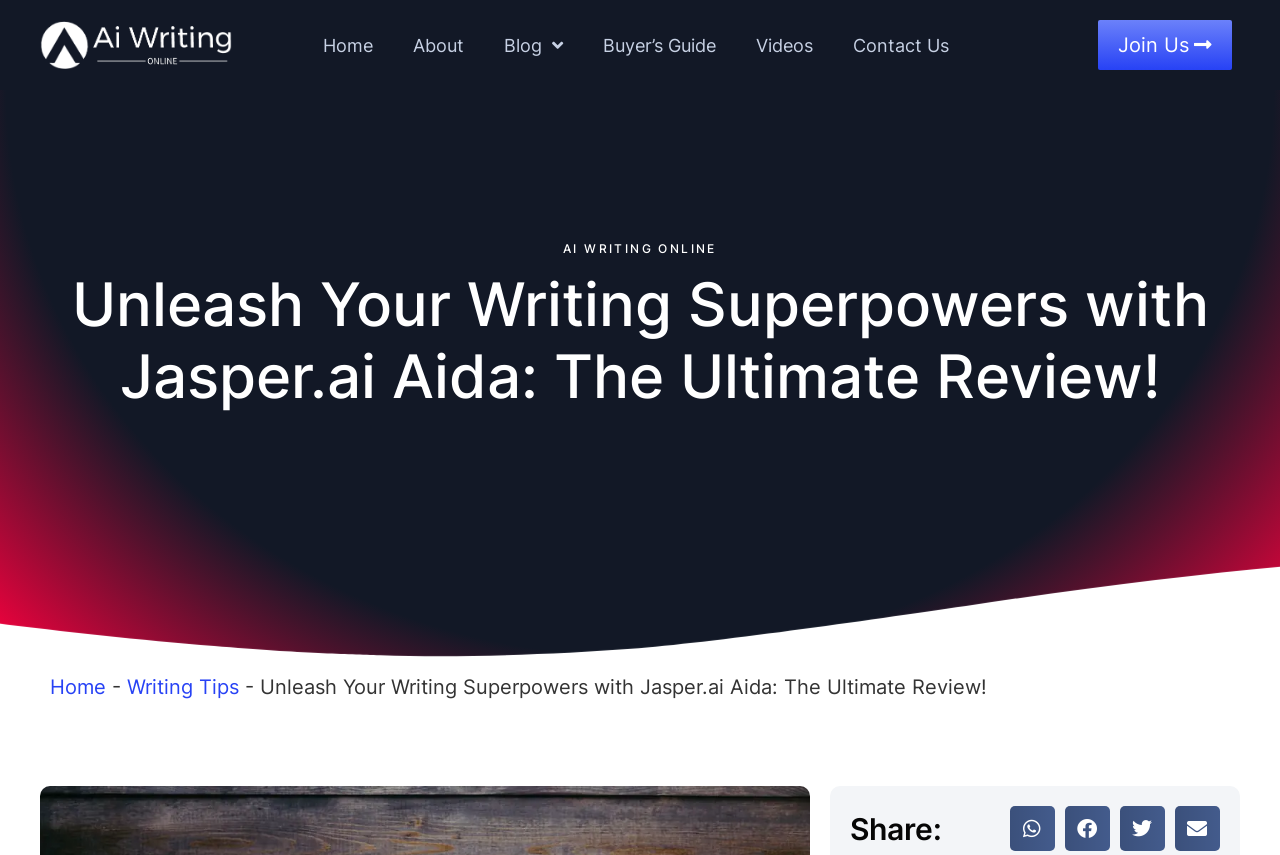How many links are there in the top navigation bar?
Based on the screenshot, respond with a single word or phrase.

6